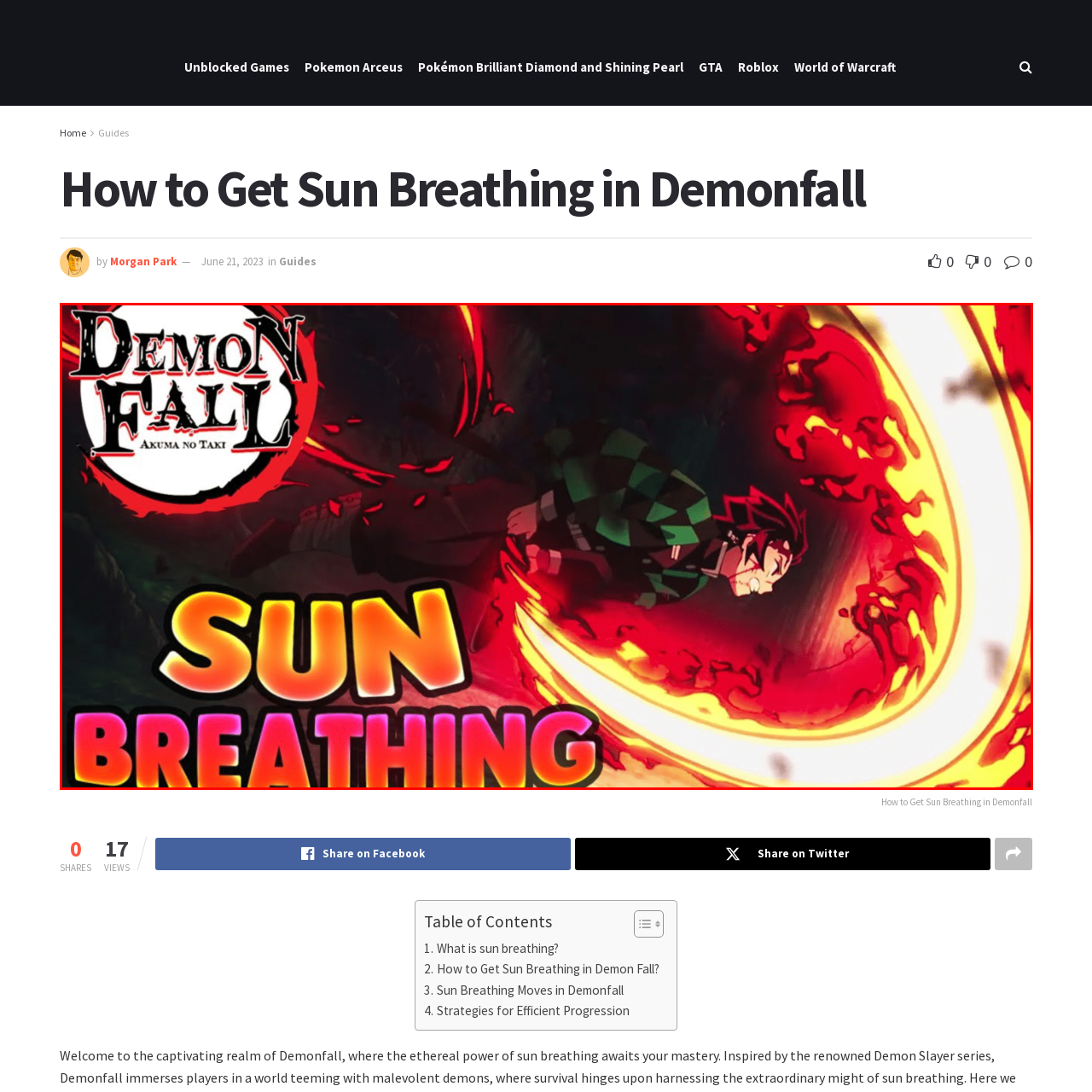Examine the image inside the red bounding box and deliver a thorough answer to the question that follows, drawing information from the image: What is the technique being showcased in the image?

The caption highlights the text 'SUN BREATHING' in bold, energetic lettering, indicating that the technique being showcased in the image is indeed Sun Breathing, which is a unique ability within the world of 'Demon Fall'.